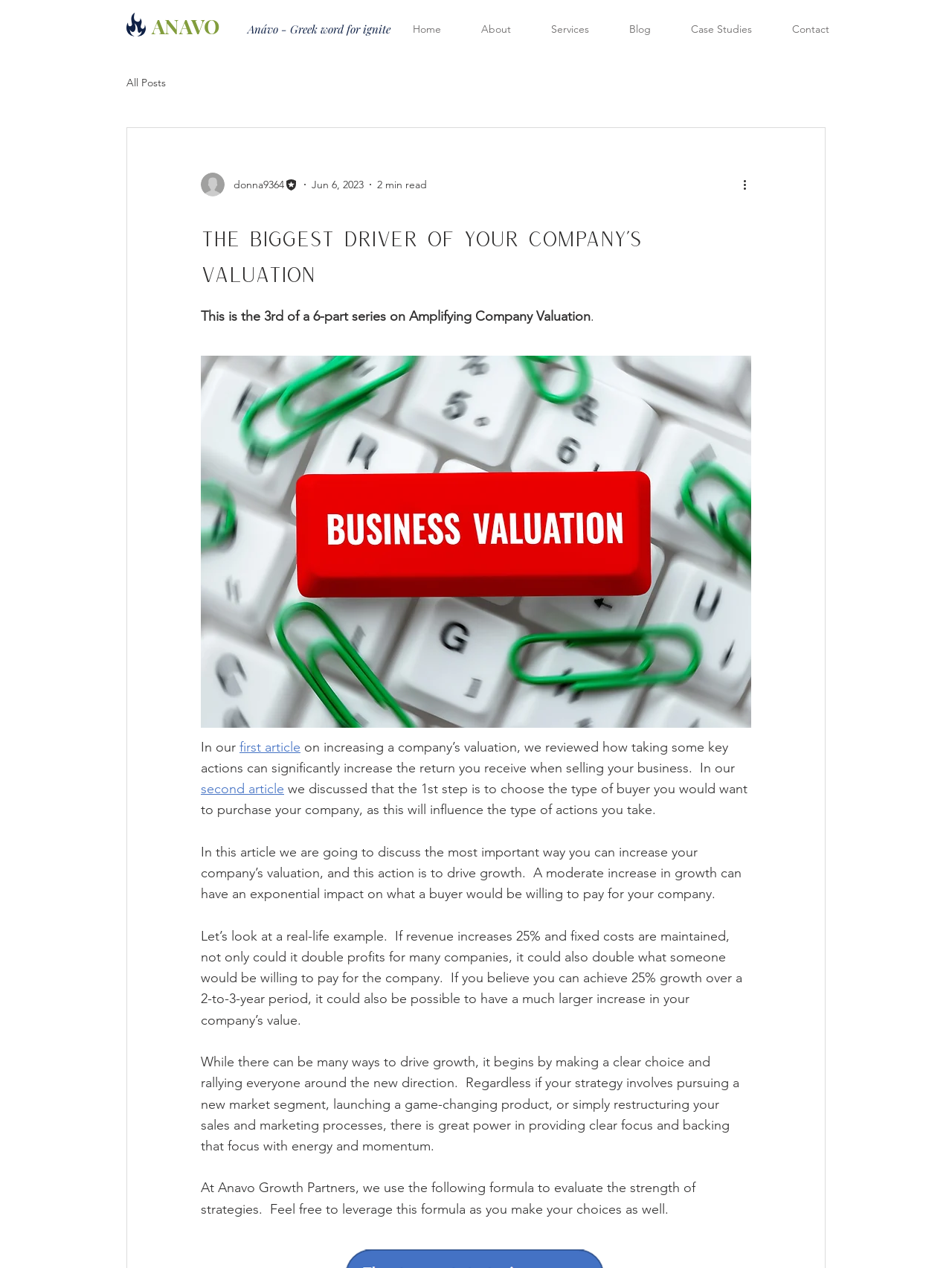Using a single word or phrase, answer the following question: 
What is the name of the company?

Anavo